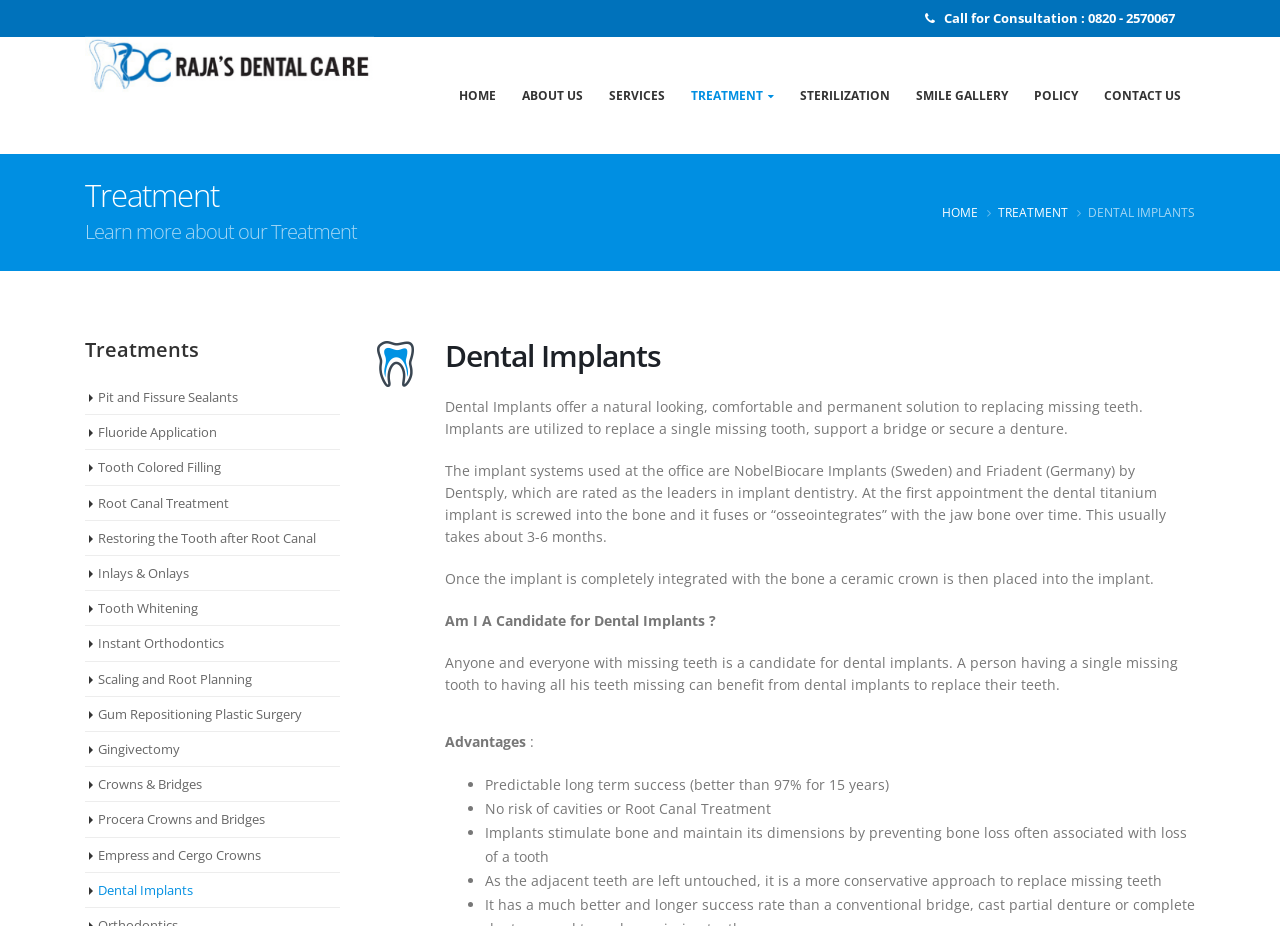What are the advantages of dental implants?
Answer the question with as much detail as you can, using the image as a reference.

I found the advantages of dental implants by reading the list of advantages in the section about dental implants, which includes predictable long-term success, no risk of cavities or root canal treatment, and more.